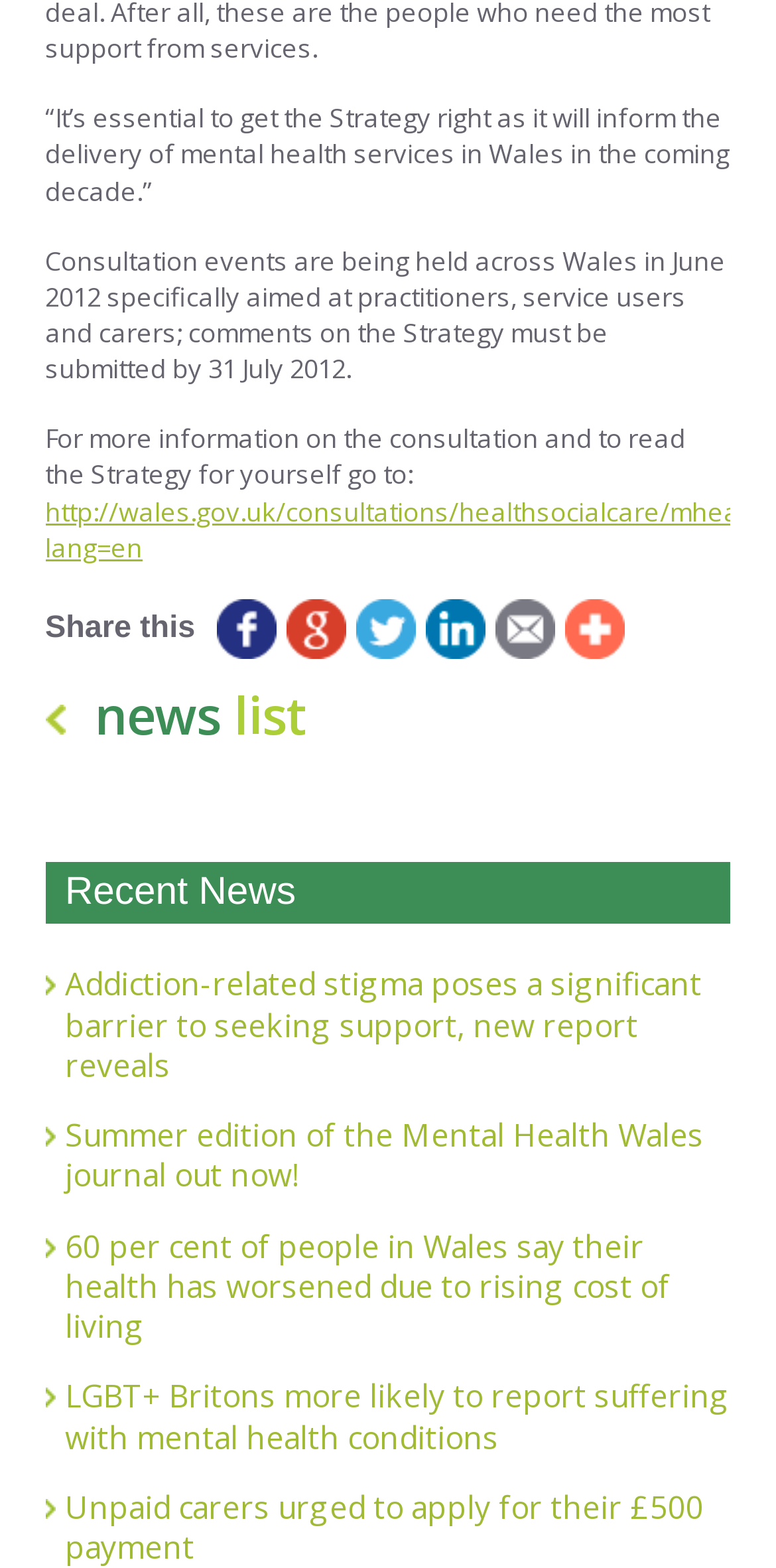Using the description: "news list", identify the bounding box of the corresponding UI element in the screenshot.

[0.058, 0.433, 0.397, 0.479]